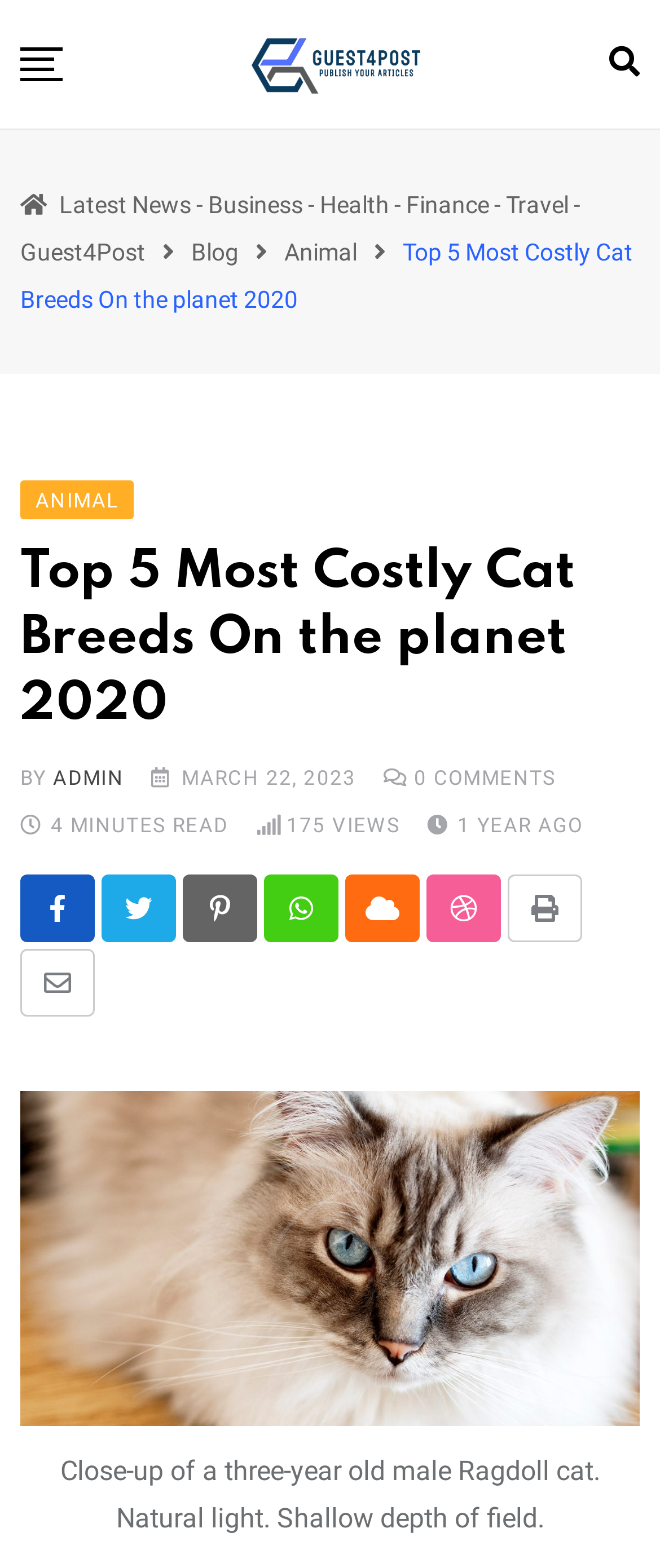Determine the bounding box coordinates for the UI element described. Format the coordinates as (top-left x, top-left y, bottom-right x, bottom-right y) and ensure all values are between 0 and 1. Element description: Share via Email

[0.031, 0.605, 0.144, 0.648]